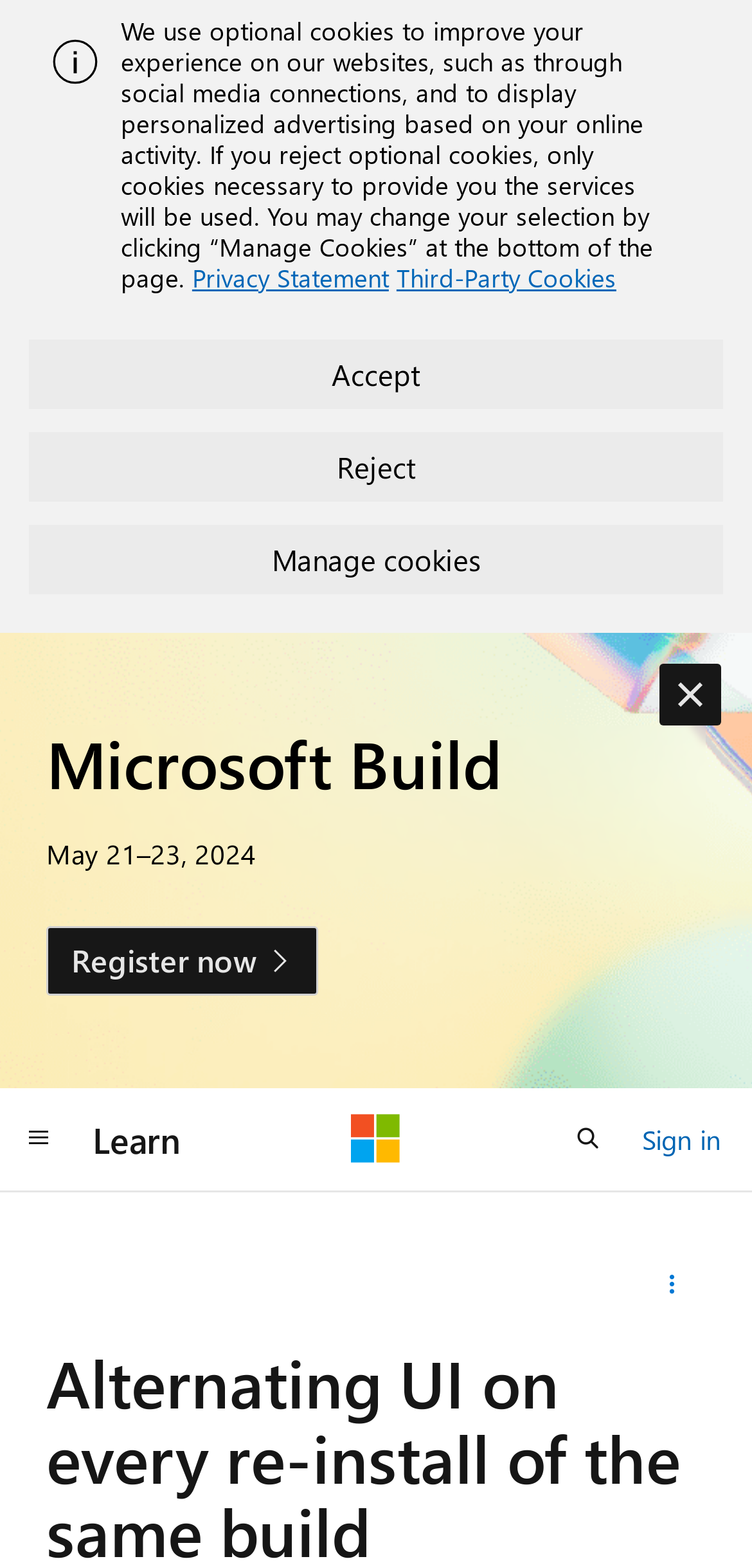Please determine the bounding box of the UI element that matches this description: parent_node: Learn aria-label="Microsoft". The coordinates should be given as (top-left x, top-left y, bottom-right x, bottom-right y), with all values between 0 and 1.

[0.467, 0.71, 0.533, 0.742]